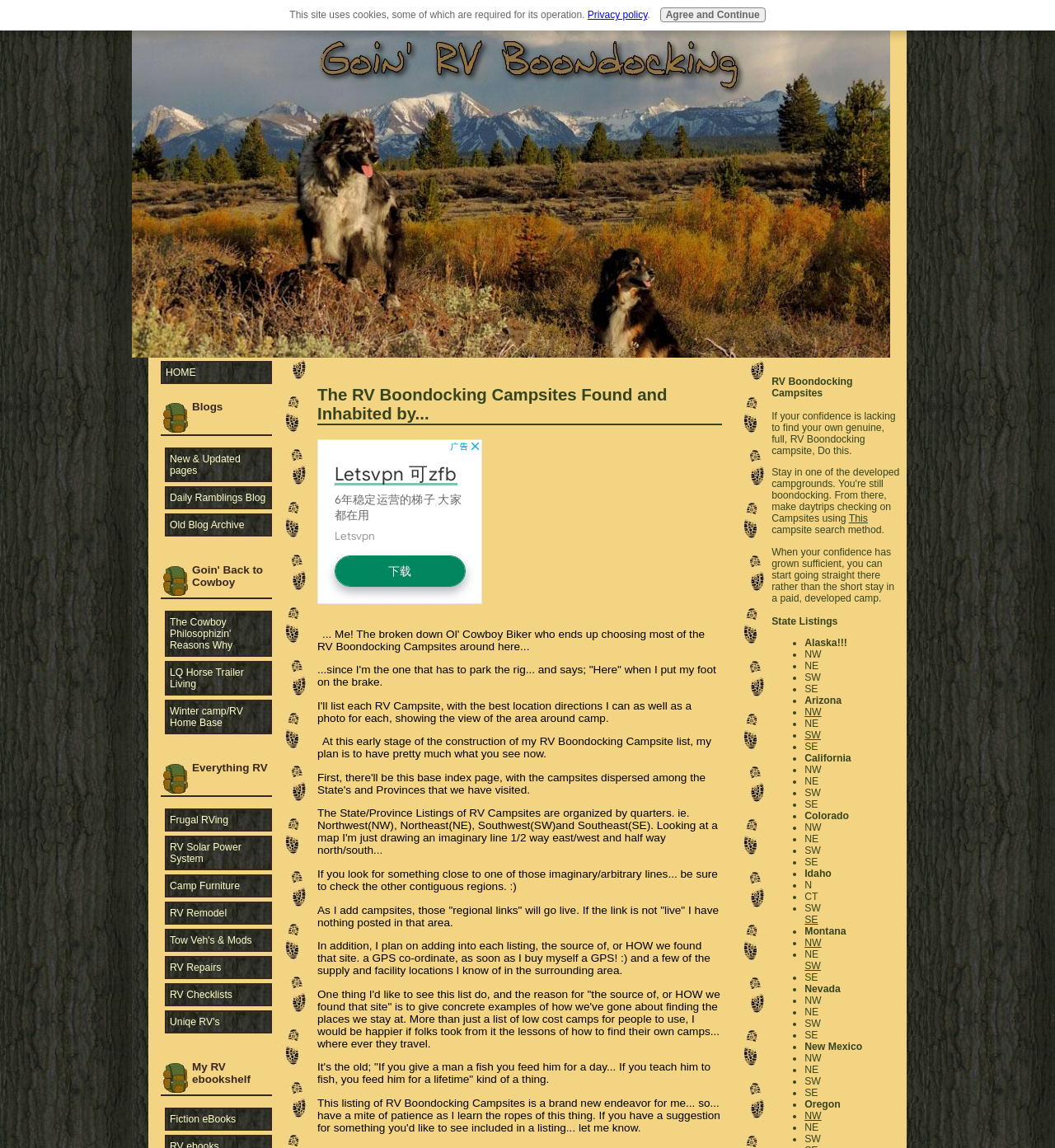Bounding box coordinates should be in the format (top-left x, top-left y, bottom-right x, bottom-right y) and all values should be floating point numbers between 0 and 1. Determine the bounding box coordinate for the UI element described as: The Cowboy Philosophizin' Reasons Why

[0.156, 0.532, 0.258, 0.572]